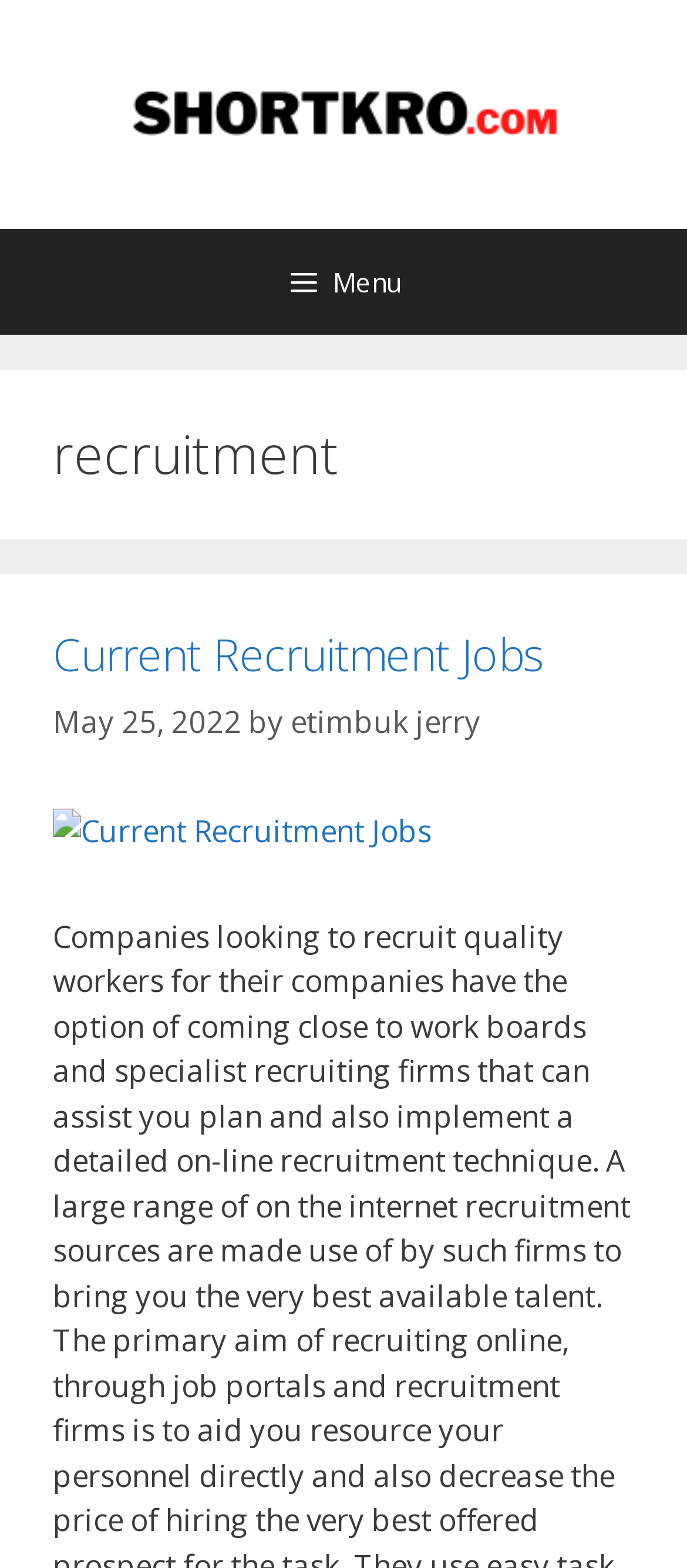Please provide a brief answer to the question using only one word or phrase: 
What is the current recruitment job title?

Current Recruitment Jobs